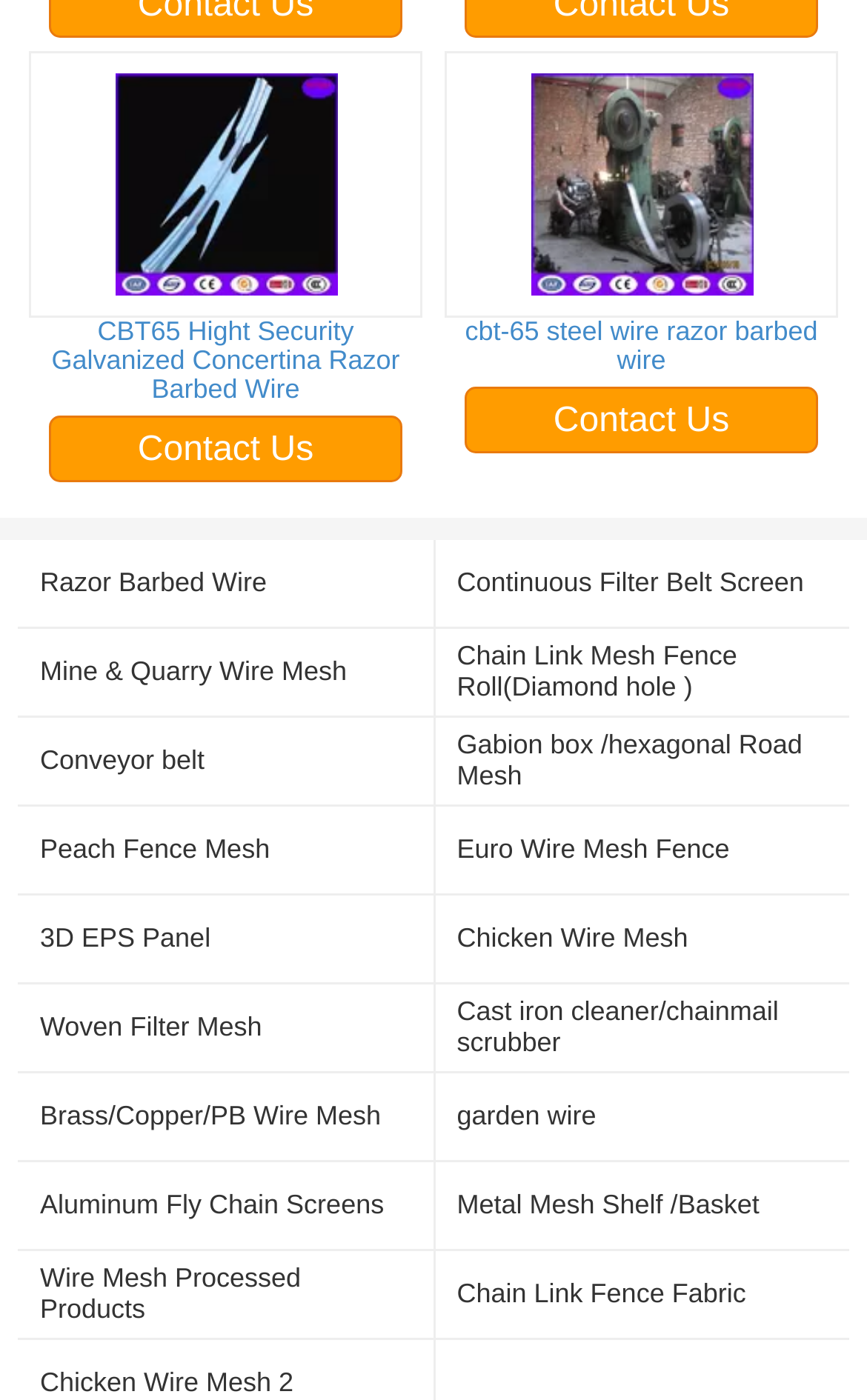What is the product shown in the first image?
Please respond to the question with a detailed and thorough explanation.

The first image on the webpage shows a product, and the corresponding text is 'CBT65 Hight Security Galvanized Concertina Razor Barbed Wire', which is the name of the product.